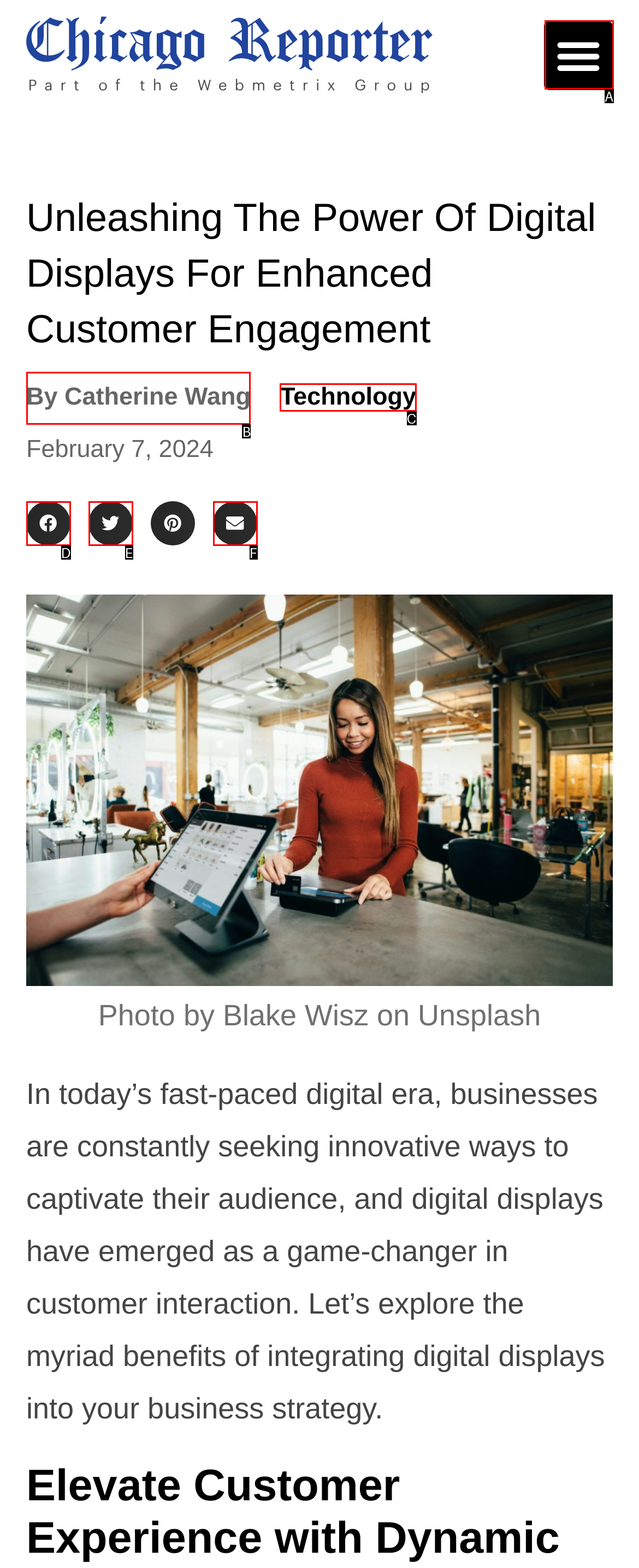Identify which HTML element matches the description: Technology. Answer with the correct option's letter.

C